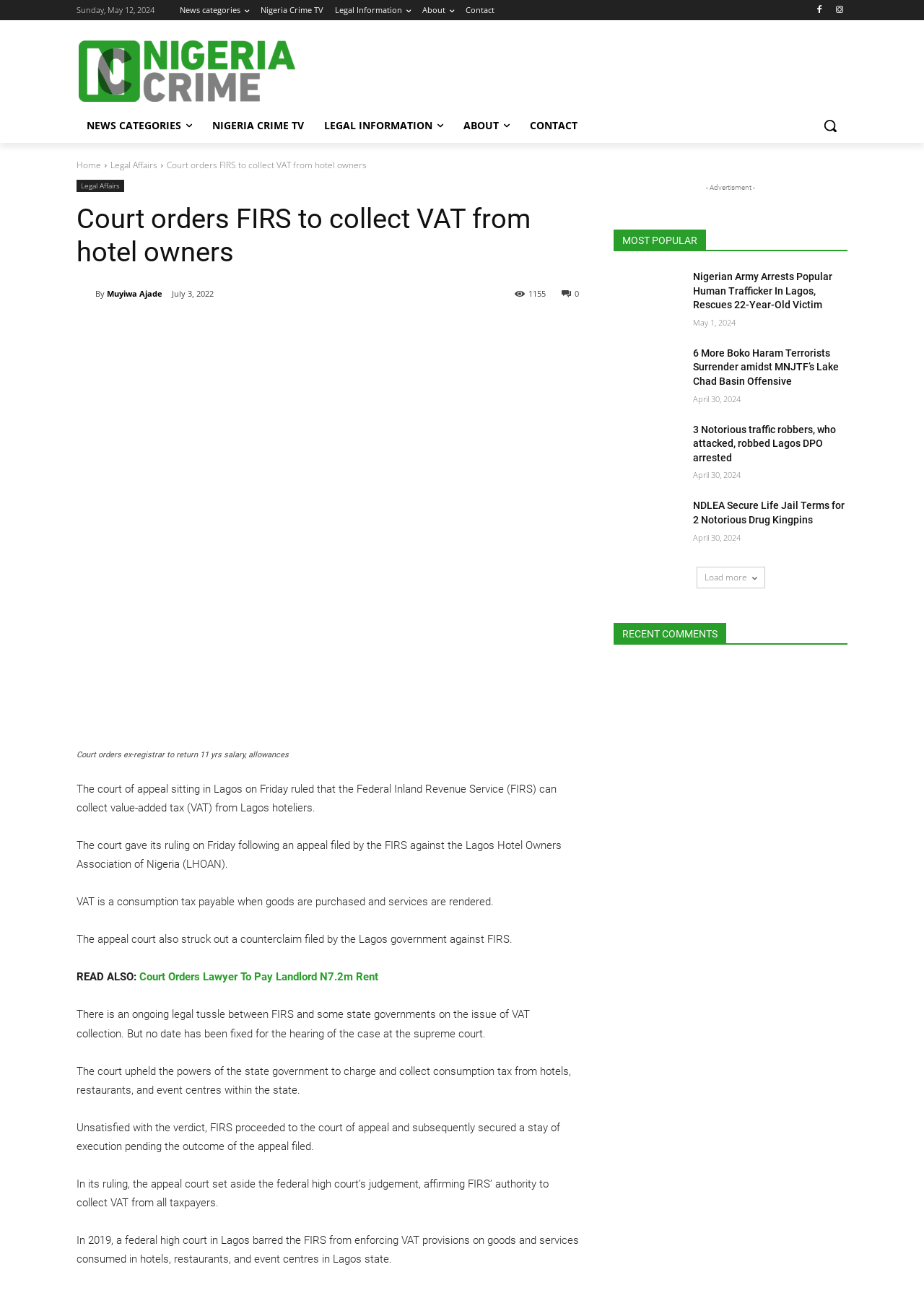Can you specify the bounding box coordinates of the area that needs to be clicked to fulfill the following instruction: "Load more news"?

[0.754, 0.437, 0.828, 0.453]